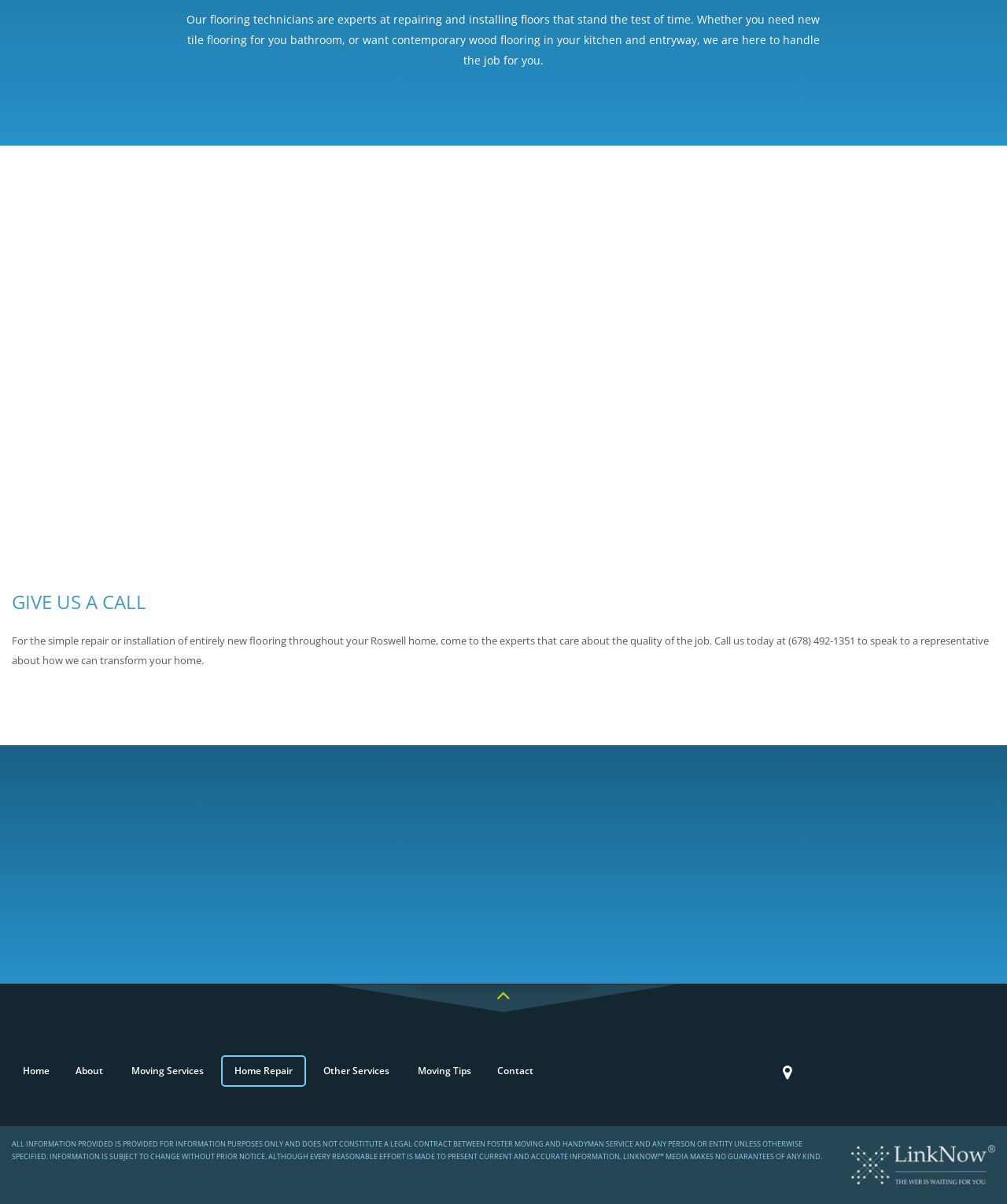Find the bounding box coordinates of the element you need to click on to perform this action: 'Call the phone number'. The coordinates should be represented by four float values between 0 and 1, in the format [left, top, right, bottom].

[0.012, 0.526, 0.982, 0.554]